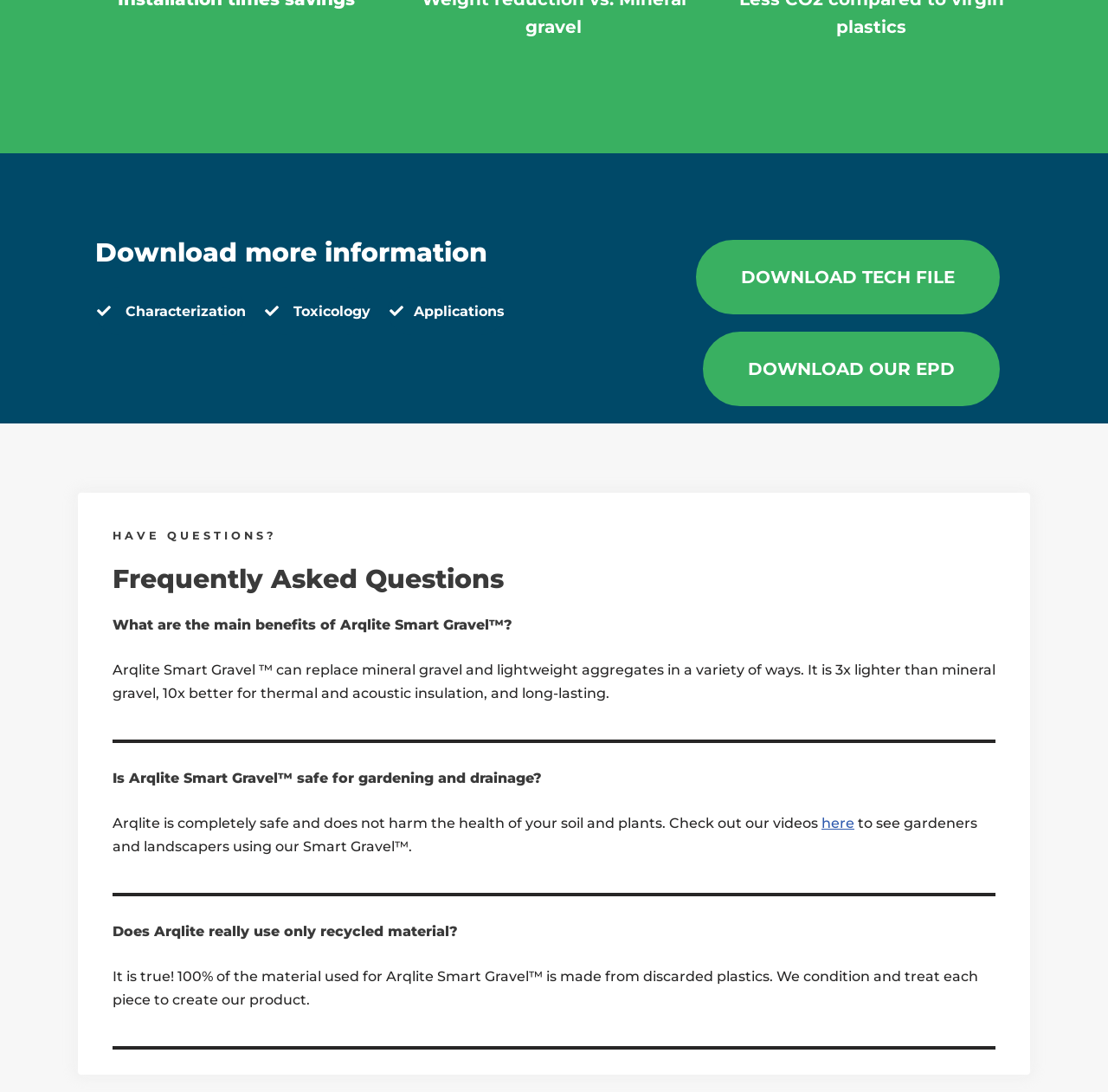What is the main benefit of Arqlite Smart Gravel? Refer to the image and provide a one-word or short phrase answer.

3x lighter